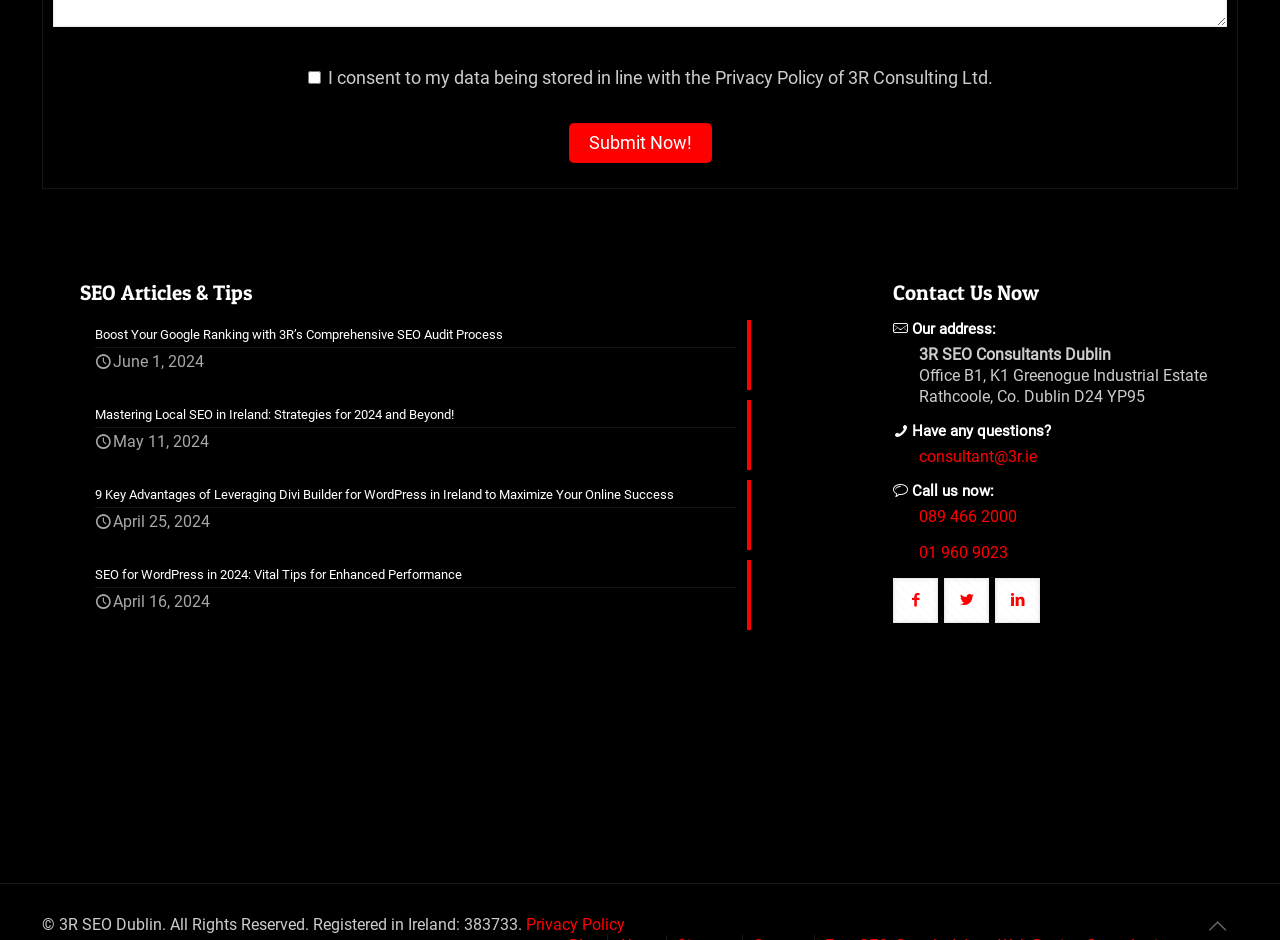Identify the bounding box coordinates for the region to click in order to carry out this instruction: "Contact consultant@3r.ie". Provide the coordinates using four float numbers between 0 and 1, formatted as [left, top, right, bottom].

[0.718, 0.475, 0.81, 0.495]